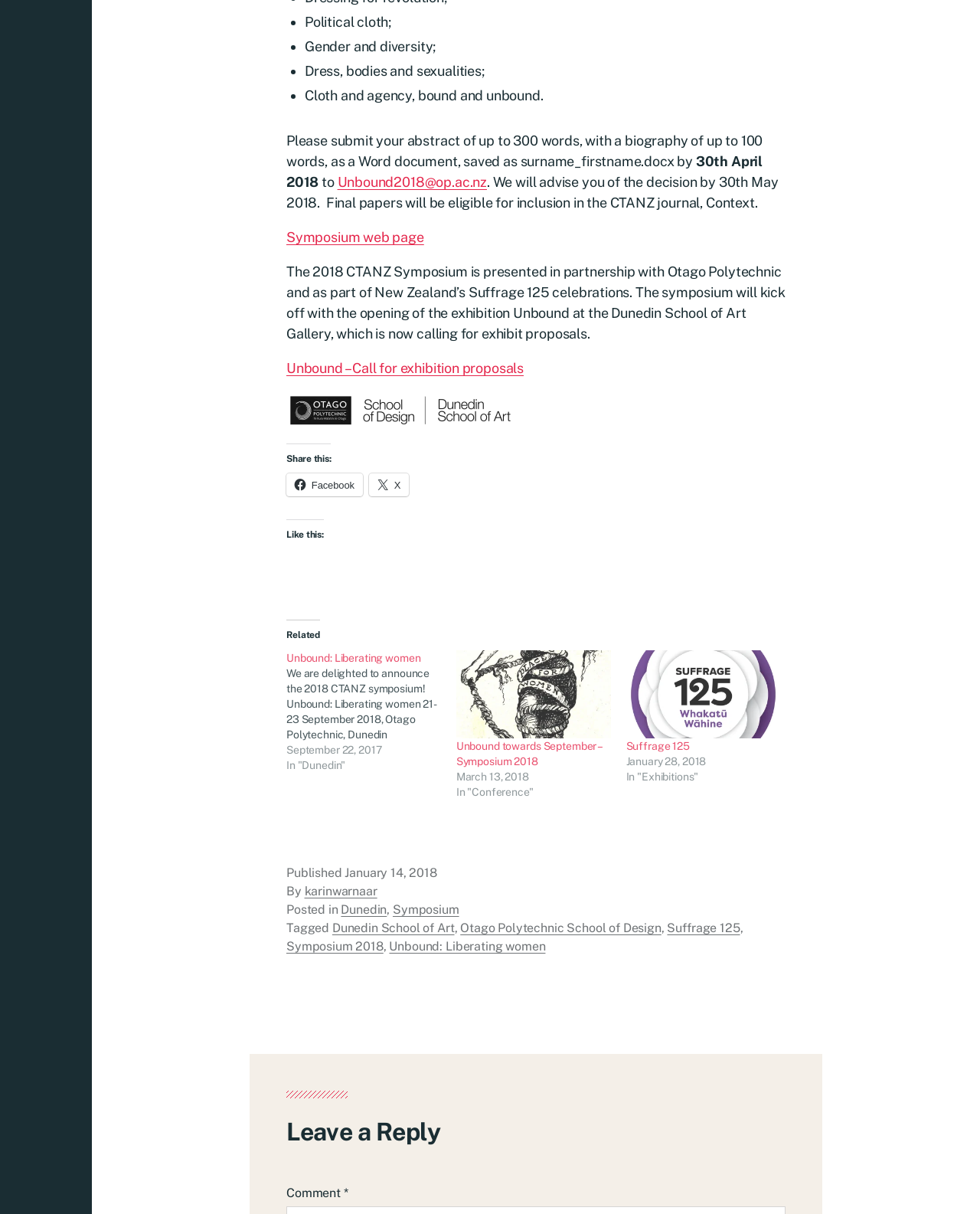Determine the bounding box coordinates of the clickable element necessary to fulfill the instruction: "View the exhibition Unbound". Provide the coordinates as four float numbers within the 0 to 1 range, i.e., [left, top, right, bottom].

[0.292, 0.323, 0.802, 0.353]